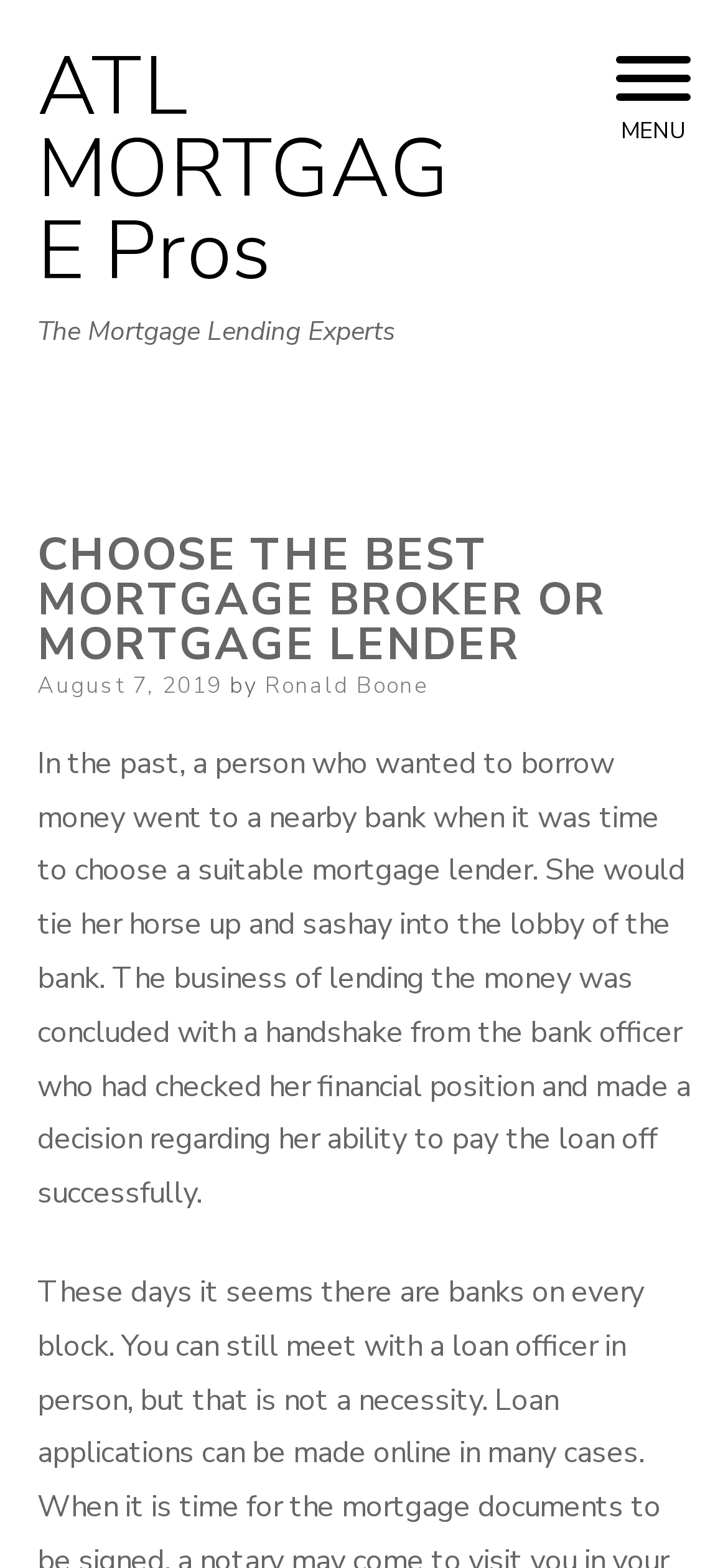Extract the bounding box coordinates for the HTML element that matches this description: "Menu". The coordinates should be four float numbers between 0 and 1, i.e., [left, top, right, bottom].

[0.808, 0.018, 0.987, 0.115]